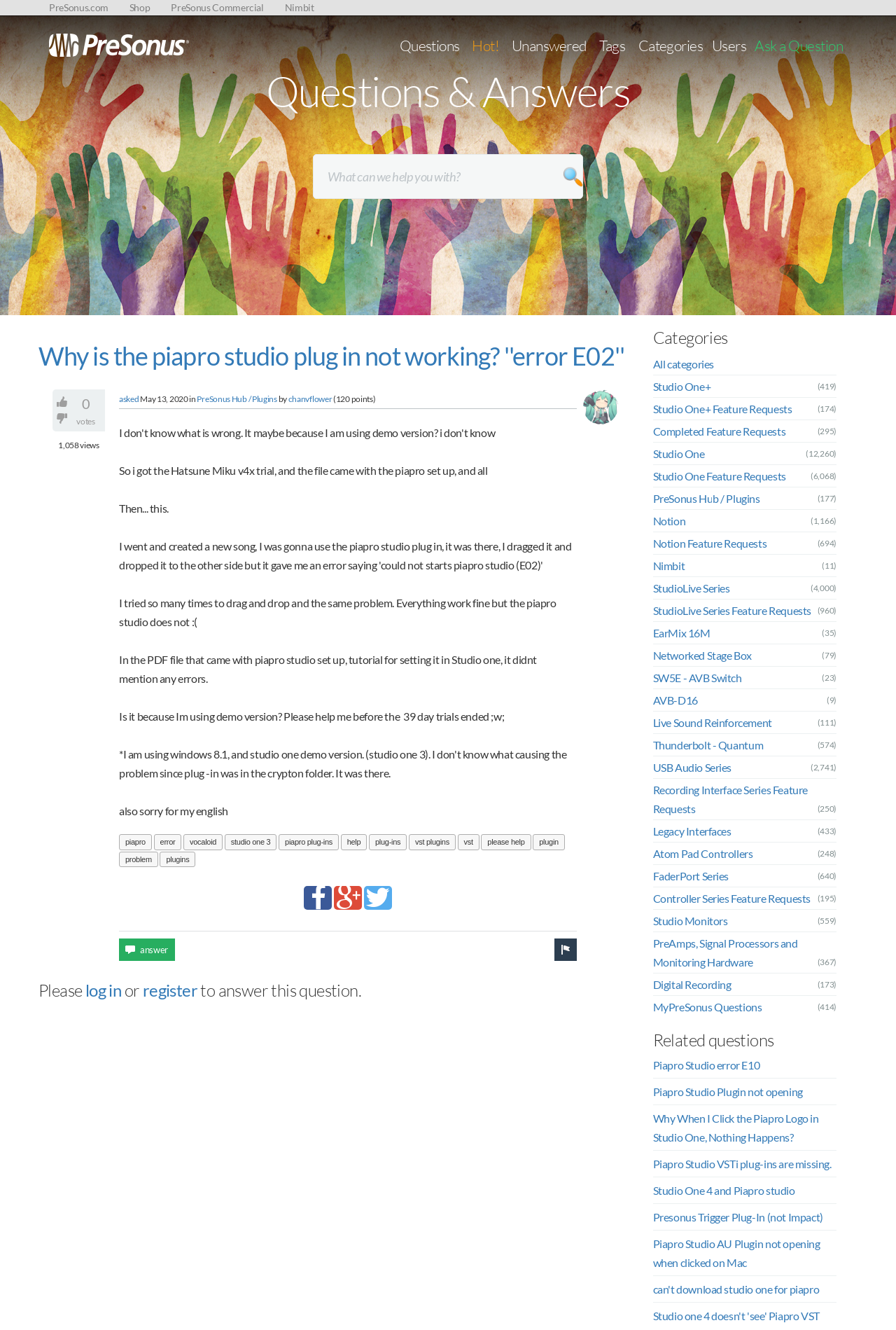What is the error code mentioned in the question?
Carefully analyze the image and provide a thorough answer to the question.

The error code can be found in the title of the question. According to the webpage, the error code is 'E02'.